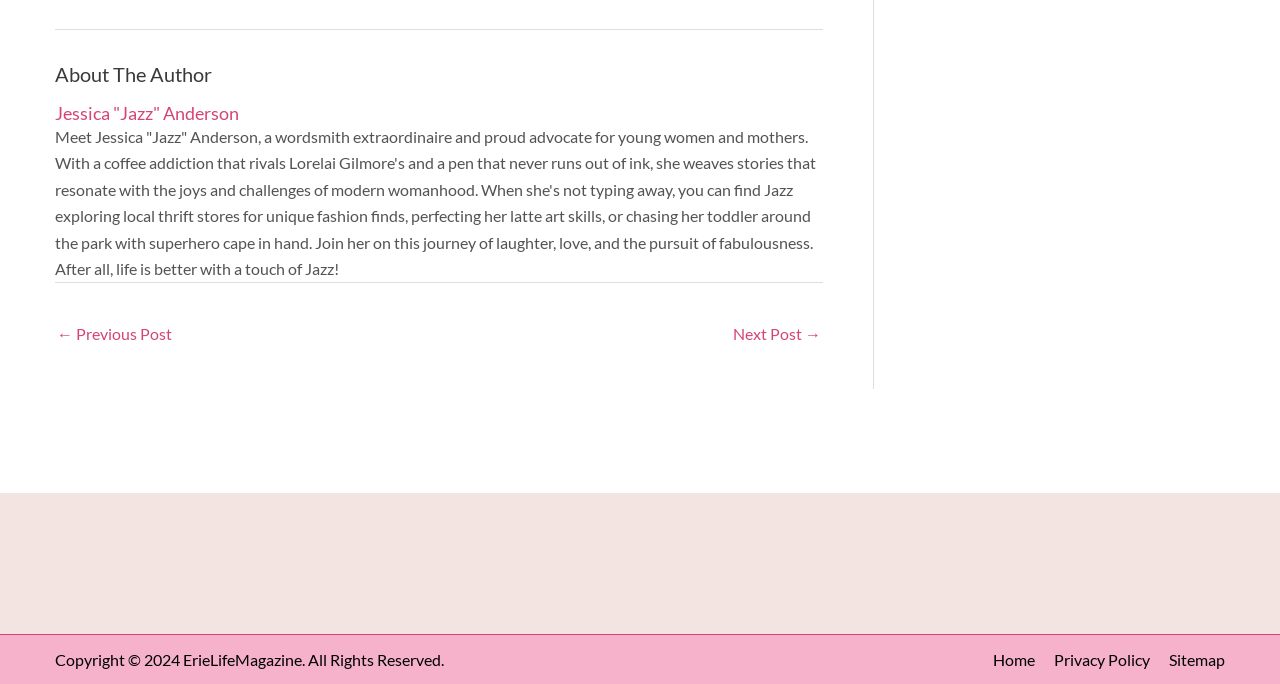Respond to the following query with just one word or a short phrase: 
What is the year of copyright?

2024